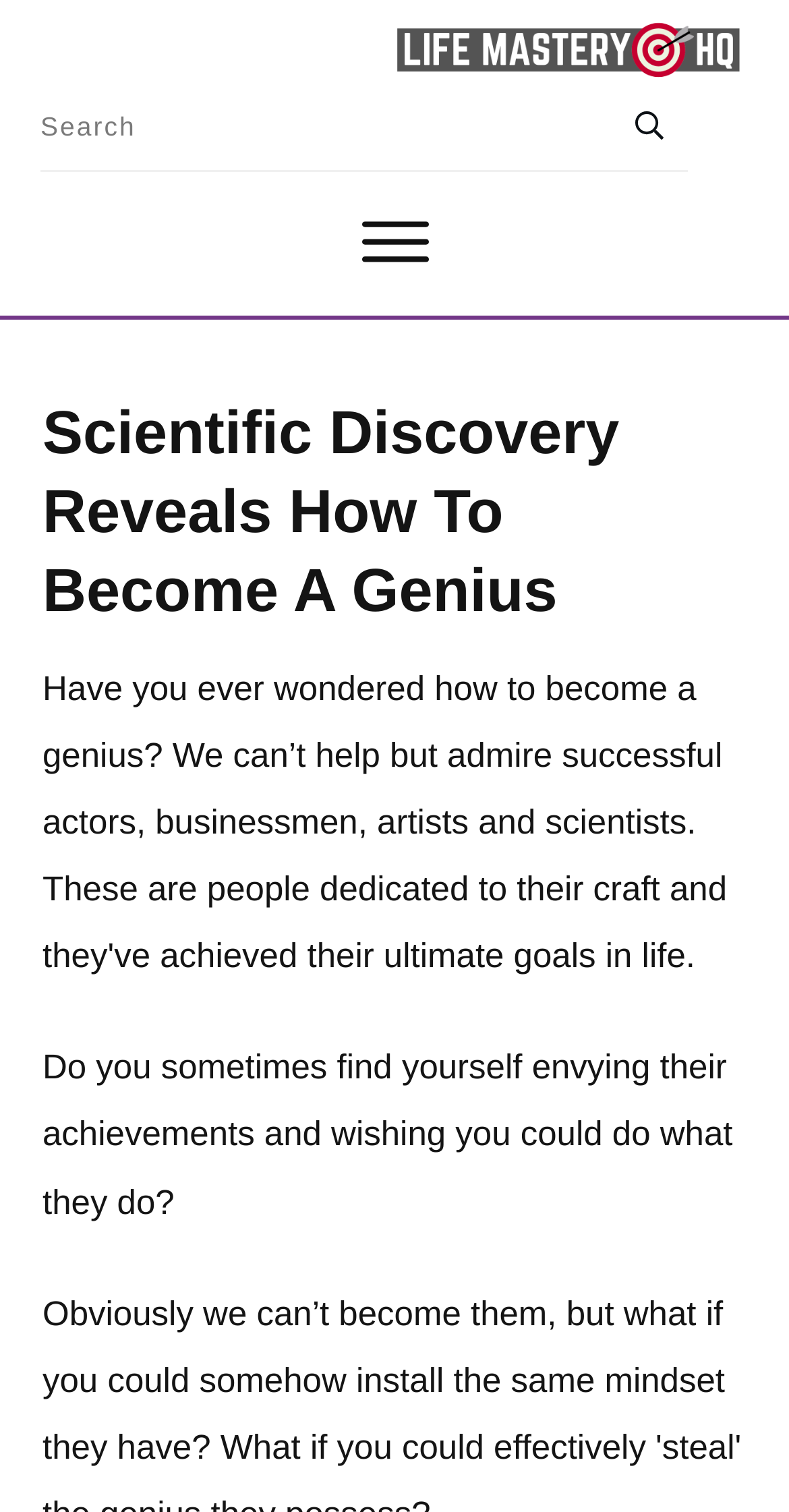Find the bounding box of the UI element described as follows: "Search".

[0.774, 0.06, 0.872, 0.105]